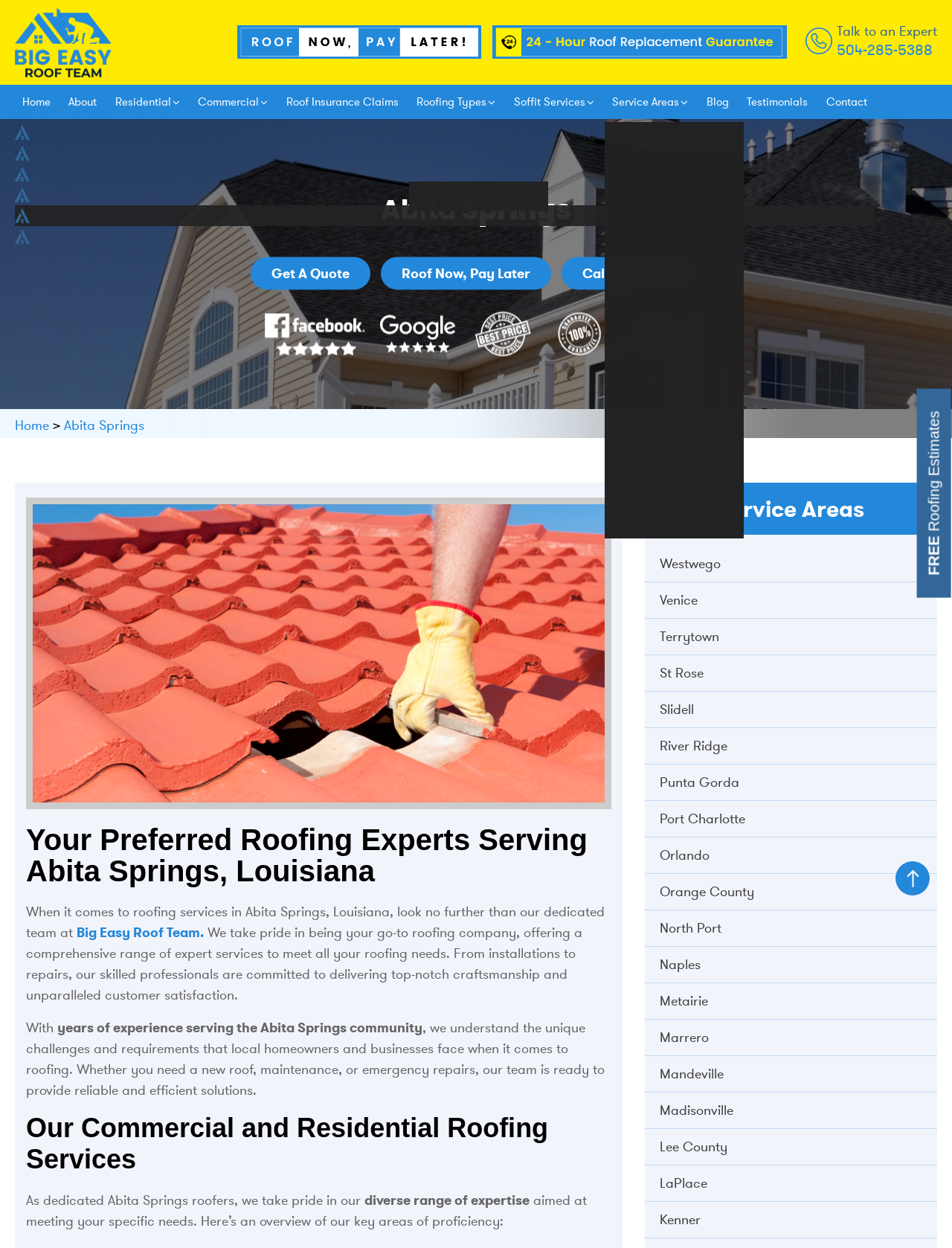Please identify the bounding box coordinates for the region that you need to click to follow this instruction: "Read the 'What is com.dti.folderlauncher?' article".

None